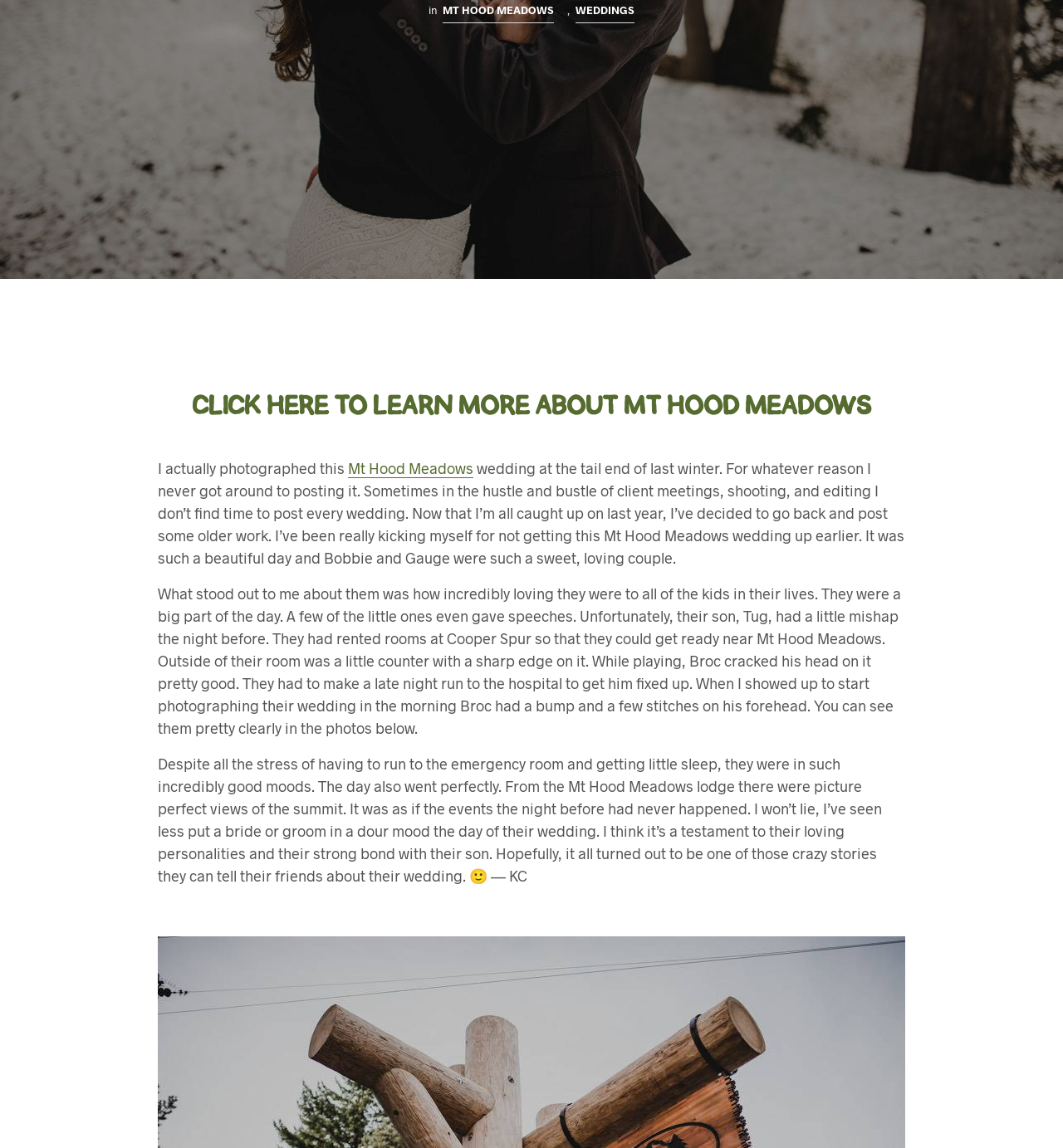Identify the bounding box coordinates of the HTML element based on this description: "Weddings".

[0.541, 0.002, 0.597, 0.02]